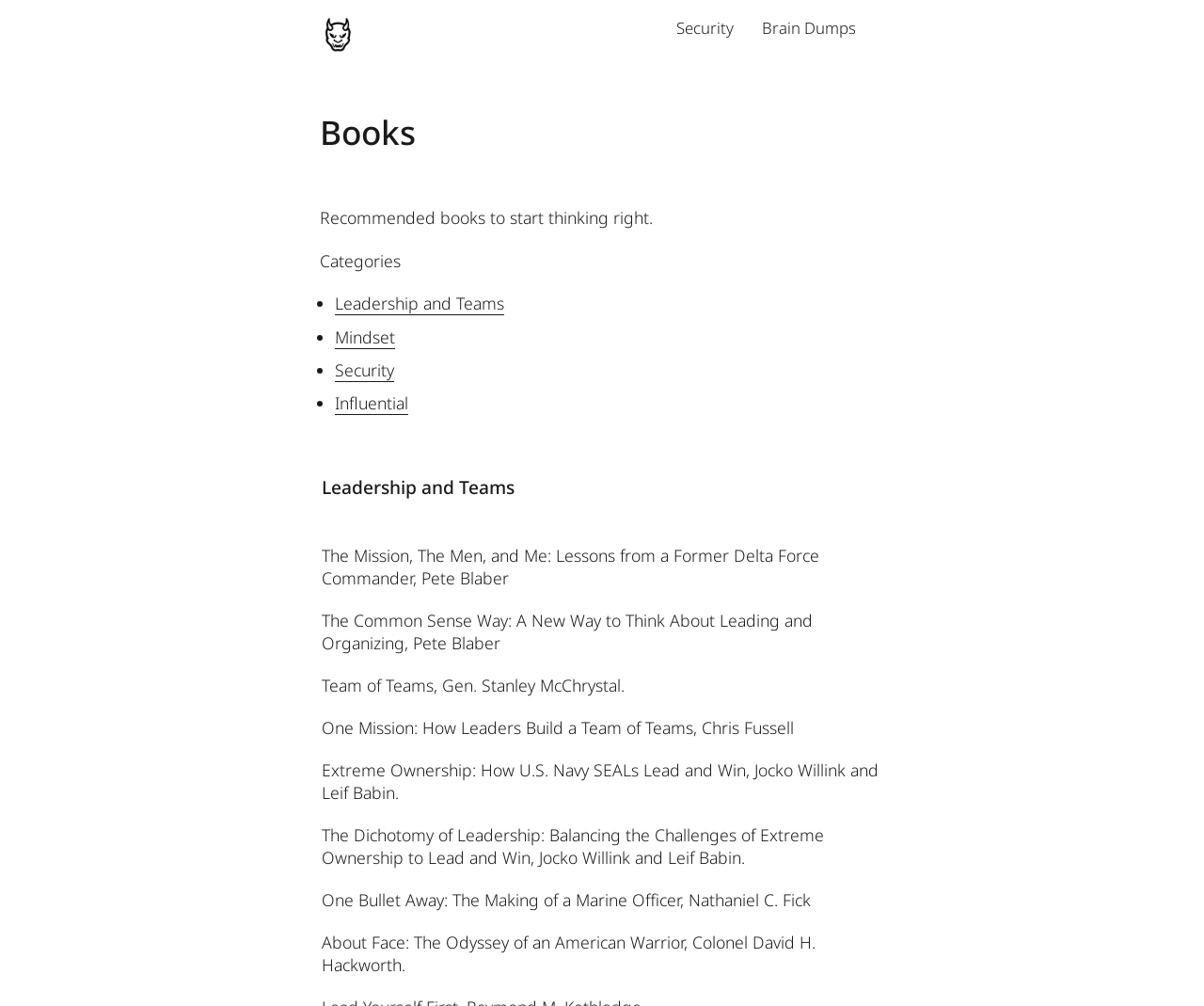How many books are listed under the 'Leadership and Teams' category?
Look at the image and respond with a one-word or short phrase answer.

7